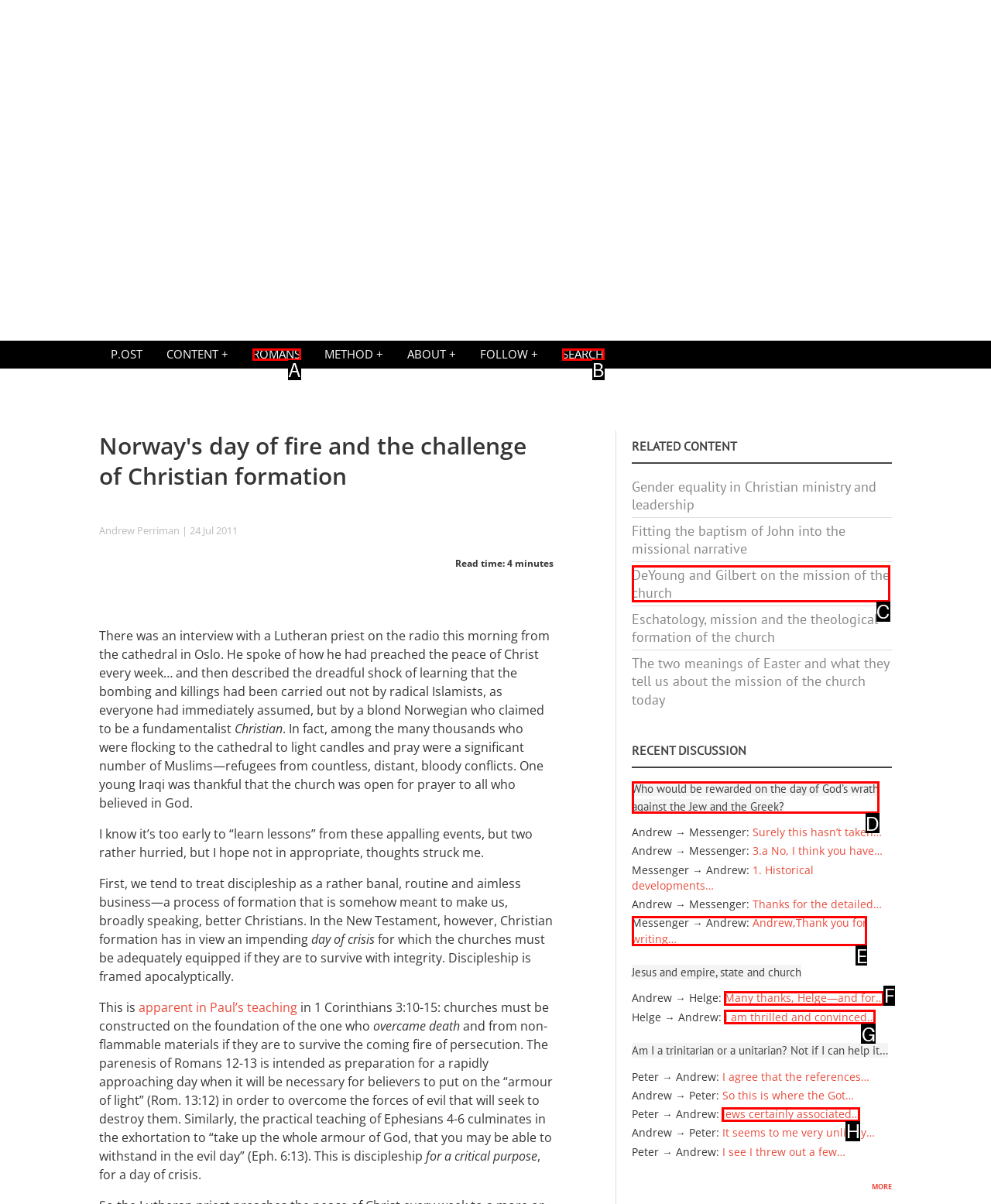Identify the HTML element that corresponds to the description: Andrew,Thank you for writing…
Provide the letter of the matching option from the given choices directly.

E